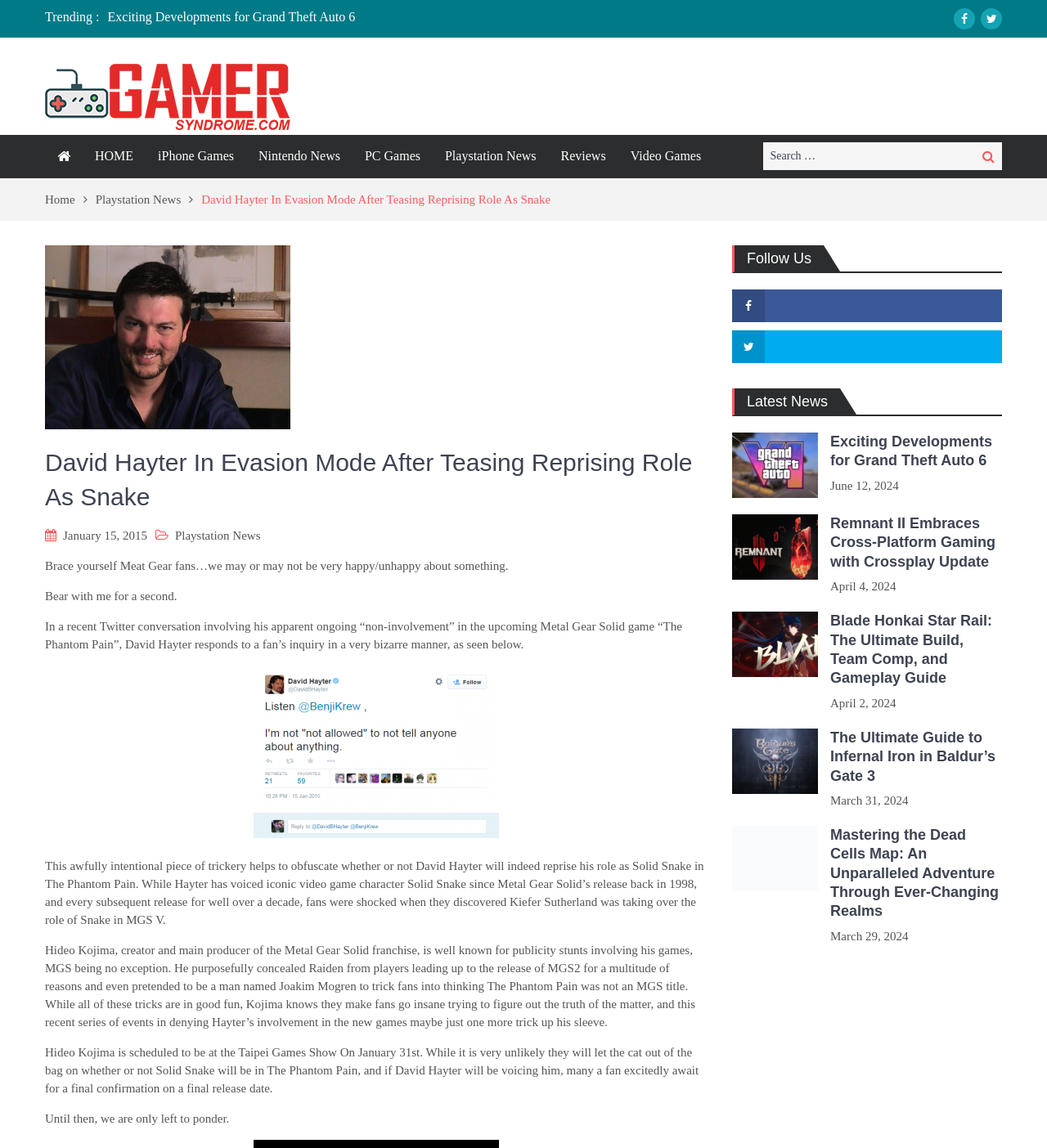Please identify the bounding box coordinates of the clickable element to fulfill the following instruction: "Check the latest news". The coordinates should be four float numbers between 0 and 1, i.e., [left, top, right, bottom].

[0.702, 0.338, 0.802, 0.361]